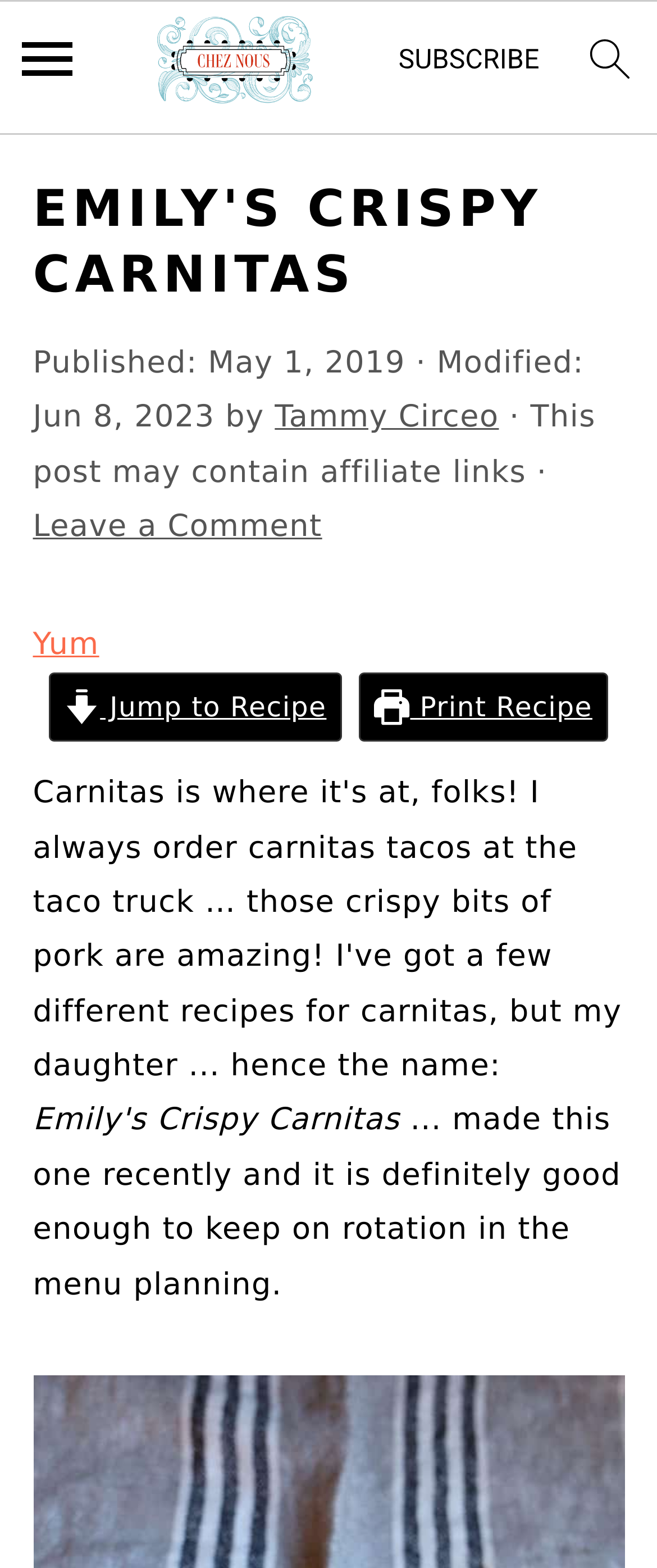Create a full and detailed caption for the entire webpage.

The webpage is about Emily's Crispy Carnitas, a recipe blog post. At the top, there are three "Skip to" links, followed by a menu icon, a link to the homepage, a subscribe link, and a search icon, all of which are accompanied by images. 

Below these links, there is a header section with the title "EMILY'S CRISPY CARNITAS" in a large font. Underneath the title, there is a section with publication and modification dates, as well as the author's name, Tammy Circeo. 

Further down, there are several links, including "Leave a Comment", "Yum", "Jump to Recipe", and "Print Recipe", some of which have accompanying images. The "Jump to Recipe" and "Print Recipe" links are positioned side by side, with the "Jump to Recipe" link on the left and the "Print Recipe" link on the right. 

The main content of the blog post starts below these links, with a paragraph of text that discusses the recipe, mentioning that it is good enough to keep on rotation in the menu planning.